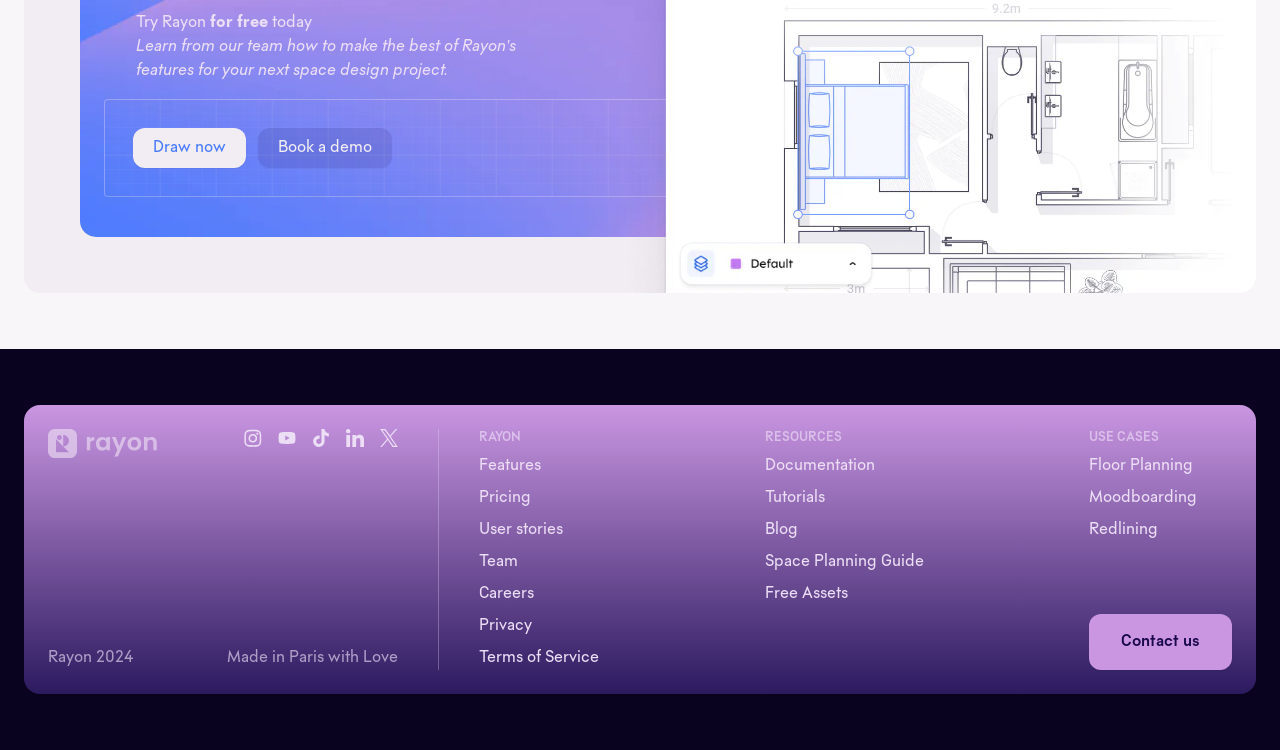Use a single word or phrase to answer the question: What is the name of the product or service?

Rayon